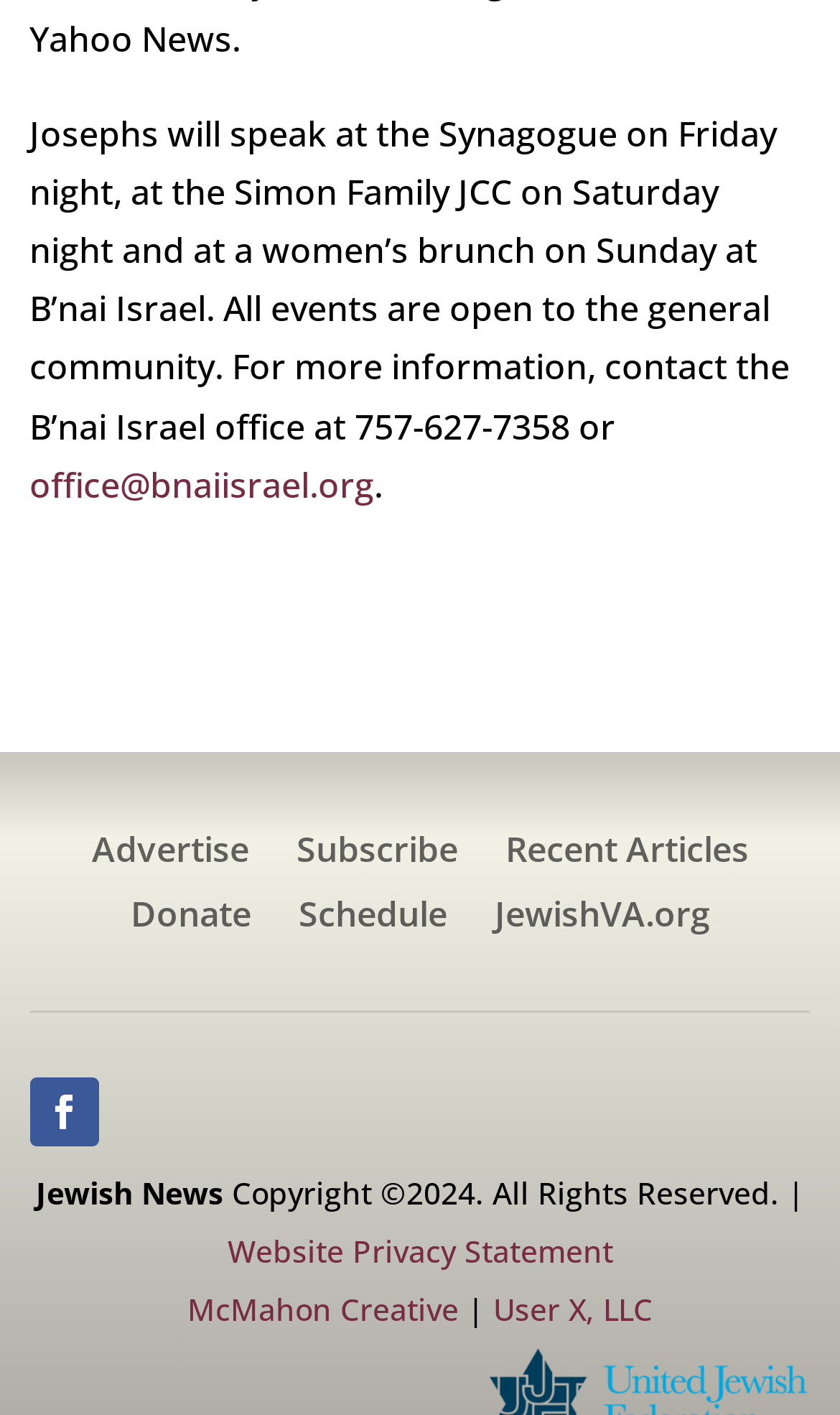Pinpoint the bounding box coordinates of the clickable element needed to complete the instruction: "Email the office". The coordinates should be provided as four float numbers between 0 and 1: [left, top, right, bottom].

[0.035, 0.326, 0.445, 0.359]